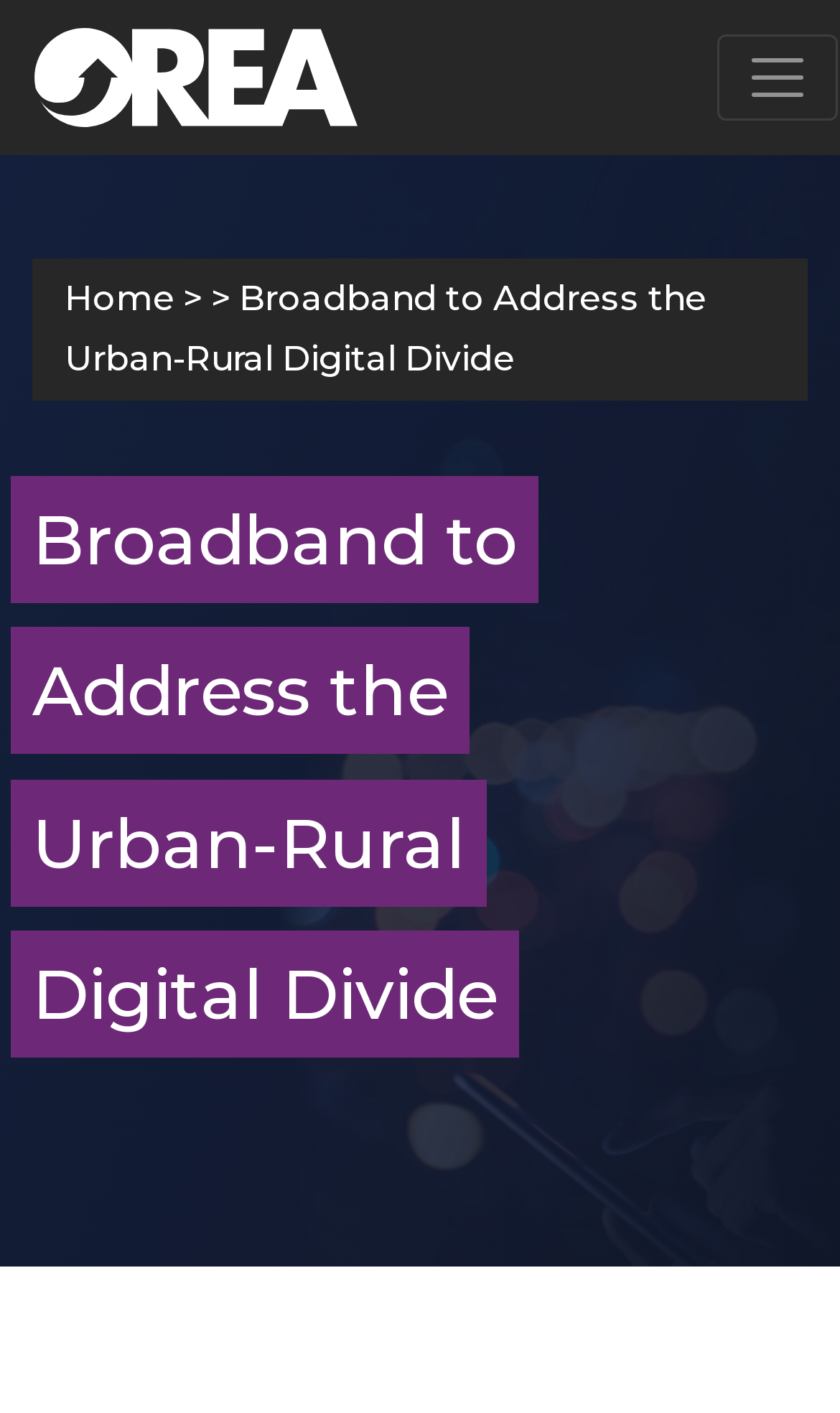Given the element description "aria-label="Toggle navigation"" in the screenshot, predict the bounding box coordinates of that UI element.

[0.854, 0.025, 0.997, 0.086]